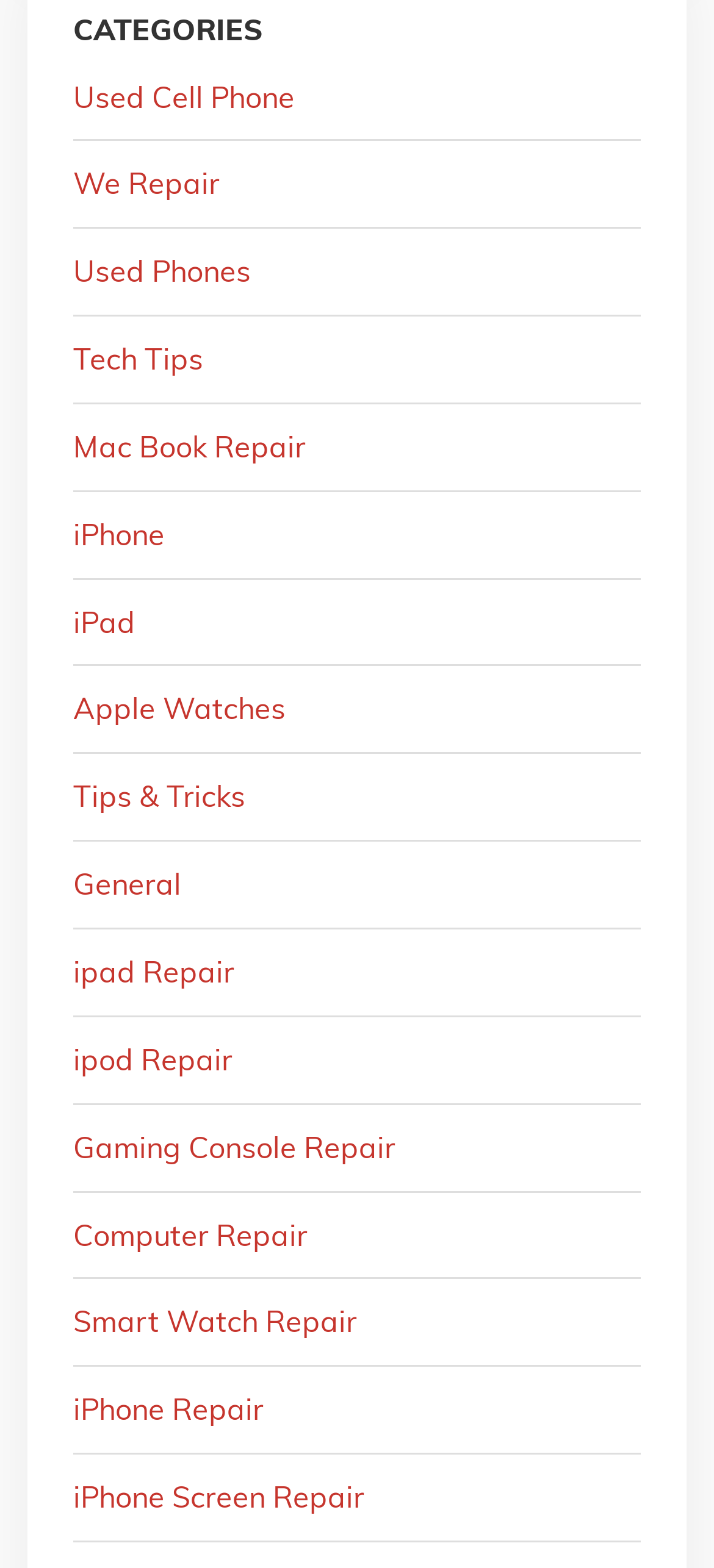Please identify the bounding box coordinates of the area that needs to be clicked to fulfill the following instruction: "Check out Gaming Console Repair."

[0.103, 0.704, 0.897, 0.759]